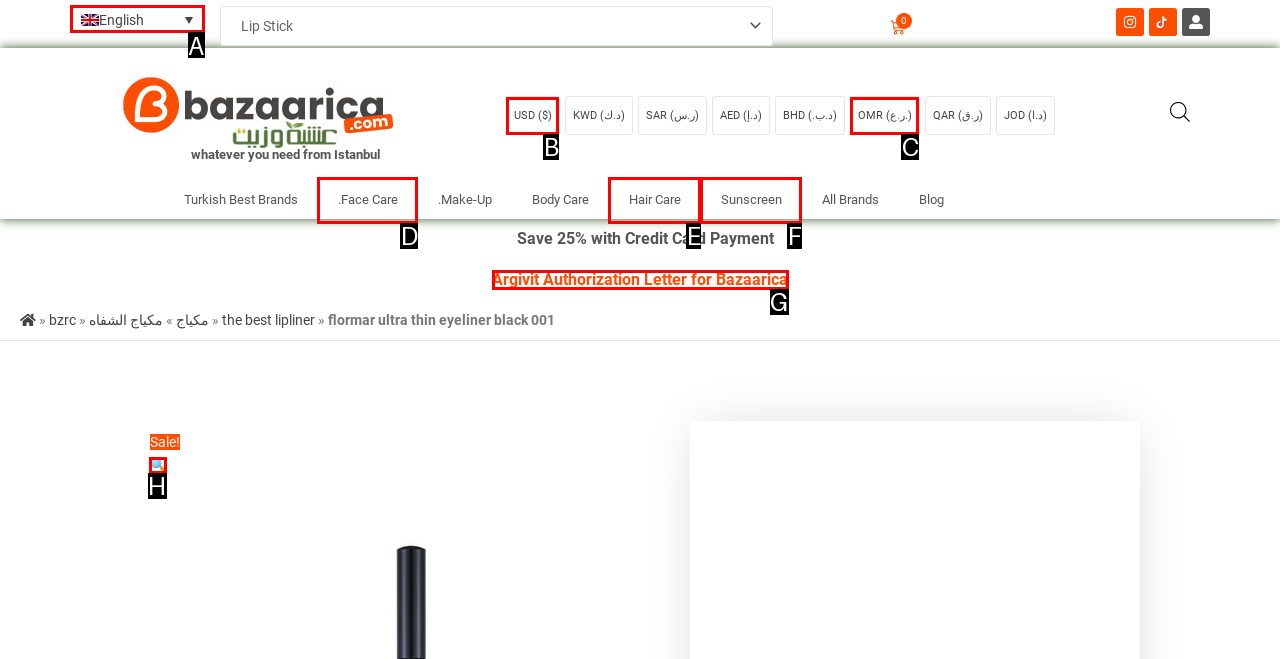Identify the letter of the option that should be selected to accomplish the following task: Search for products. Provide the letter directly.

H